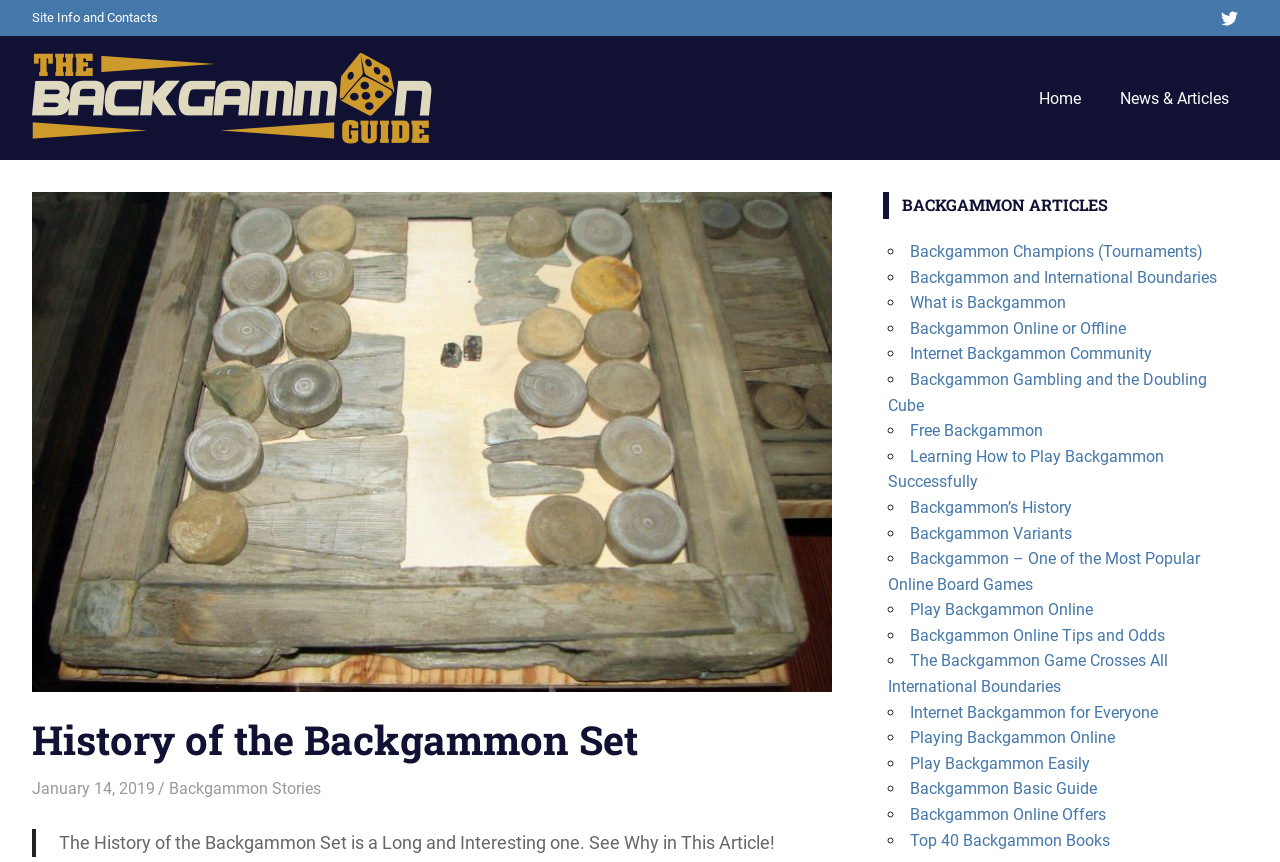Find the bounding box coordinates of the element you need to click on to perform this action: 'Click on the Twitter link'. The coordinates should be represented by four float values between 0 and 1, in the format [left, top, right, bottom].

[0.947, 0.0, 0.975, 0.042]